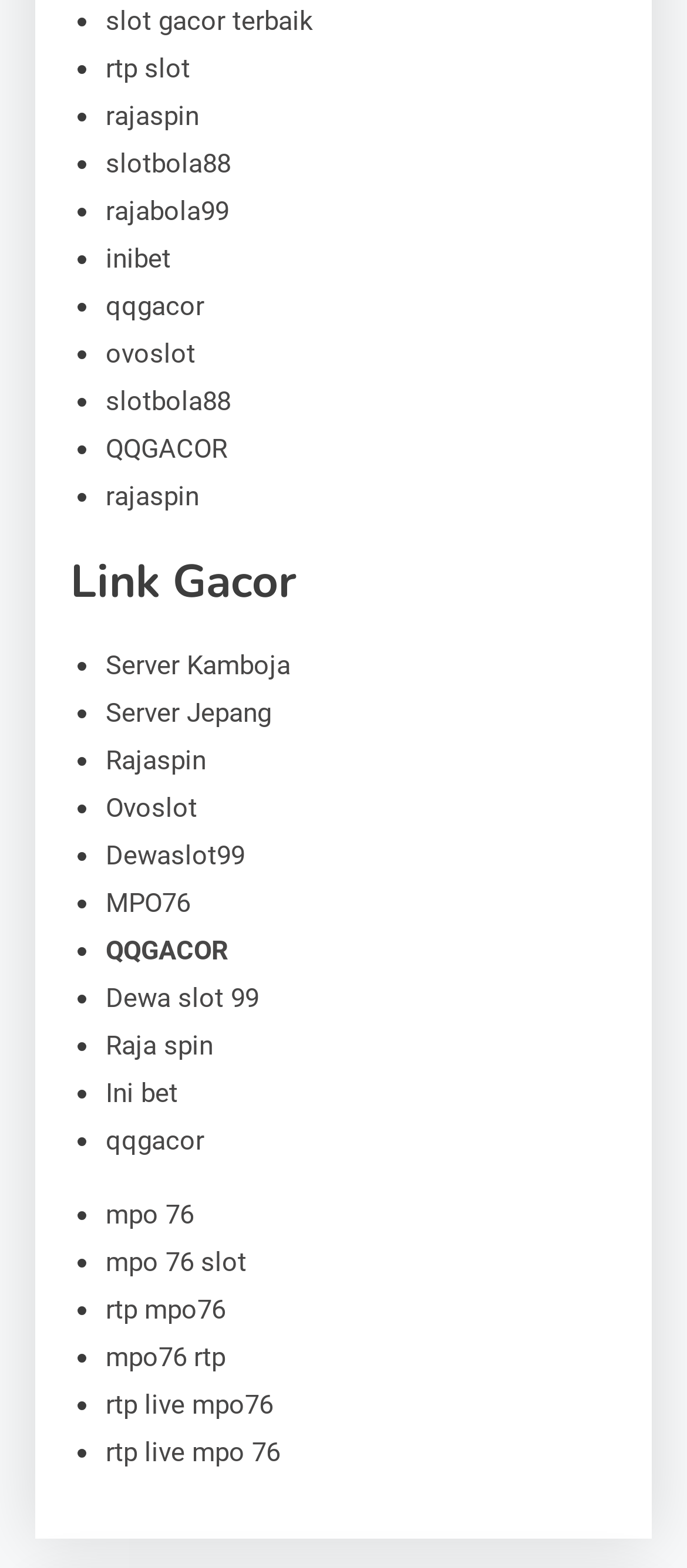Locate the bounding box coordinates of the segment that needs to be clicked to meet this instruction: "Visit the 'rajaspin' website".

[0.154, 0.065, 0.29, 0.085]